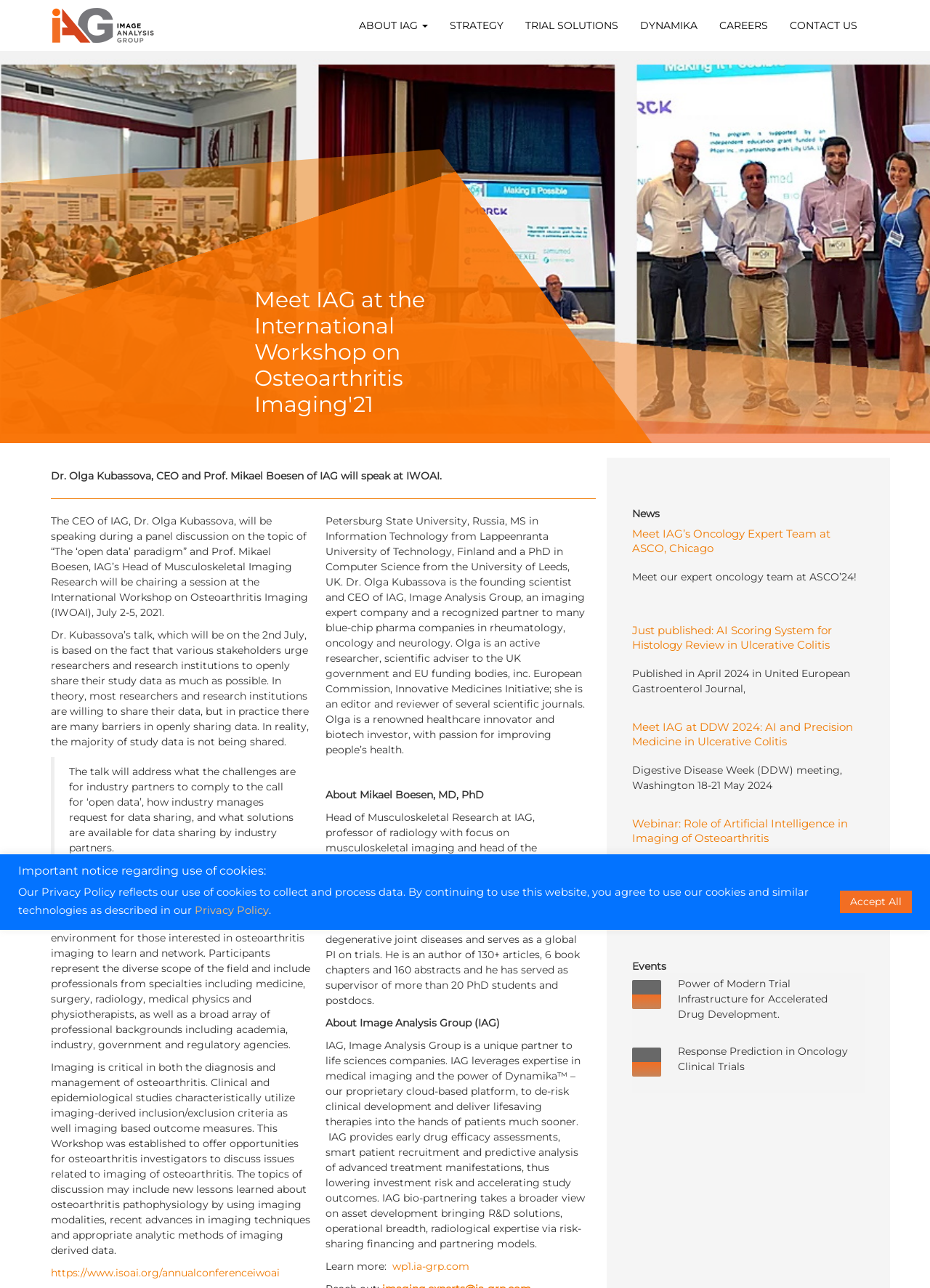Pinpoint the bounding box coordinates of the area that must be clicked to complete this instruction: "Learn about the role of Artificial Intelligence in Imaging of Osteoarthritis".

[0.68, 0.629, 0.93, 0.701]